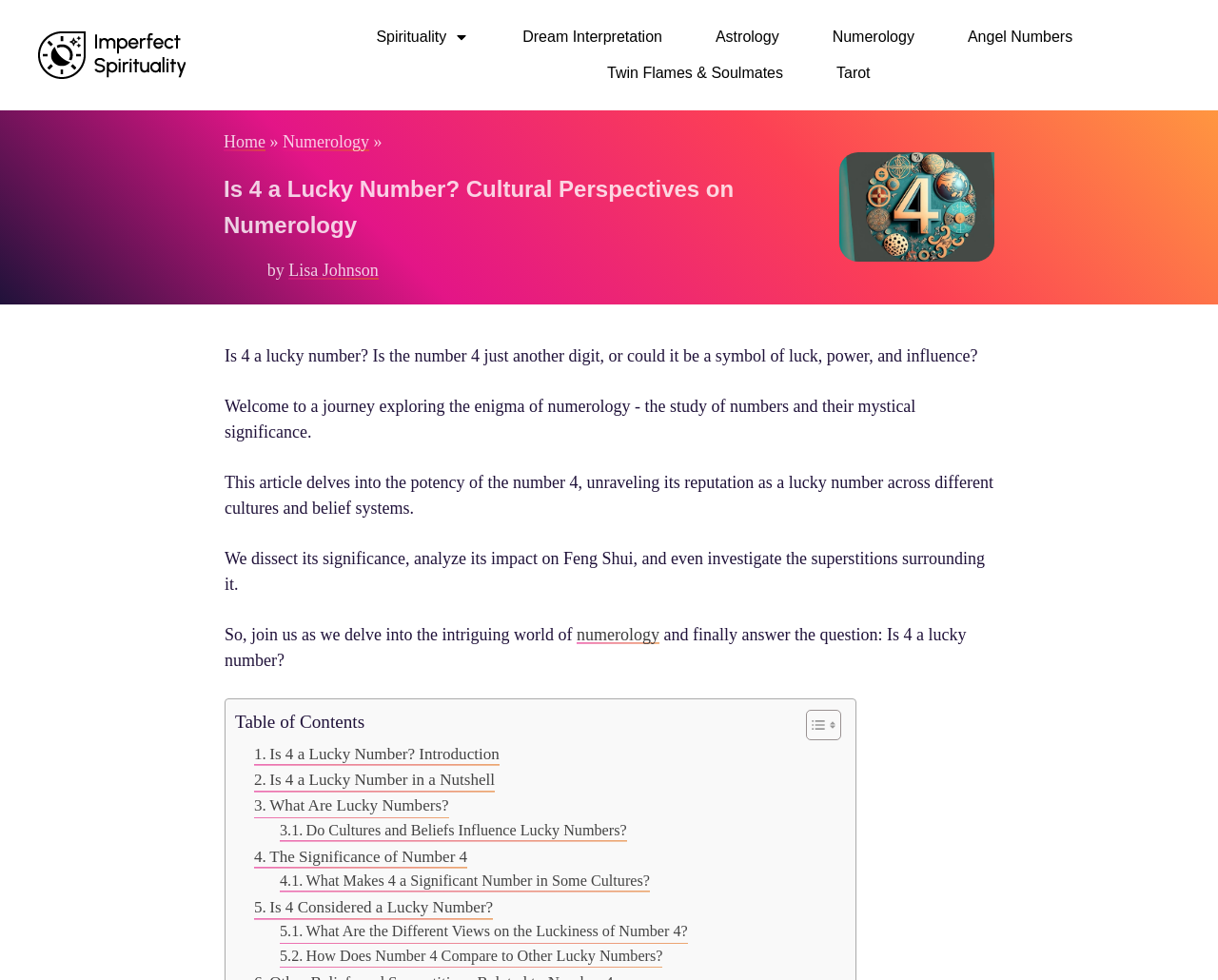Please give a concise answer to this question using a single word or phrase: 
Who is the author of this article?

Lisa Johnson